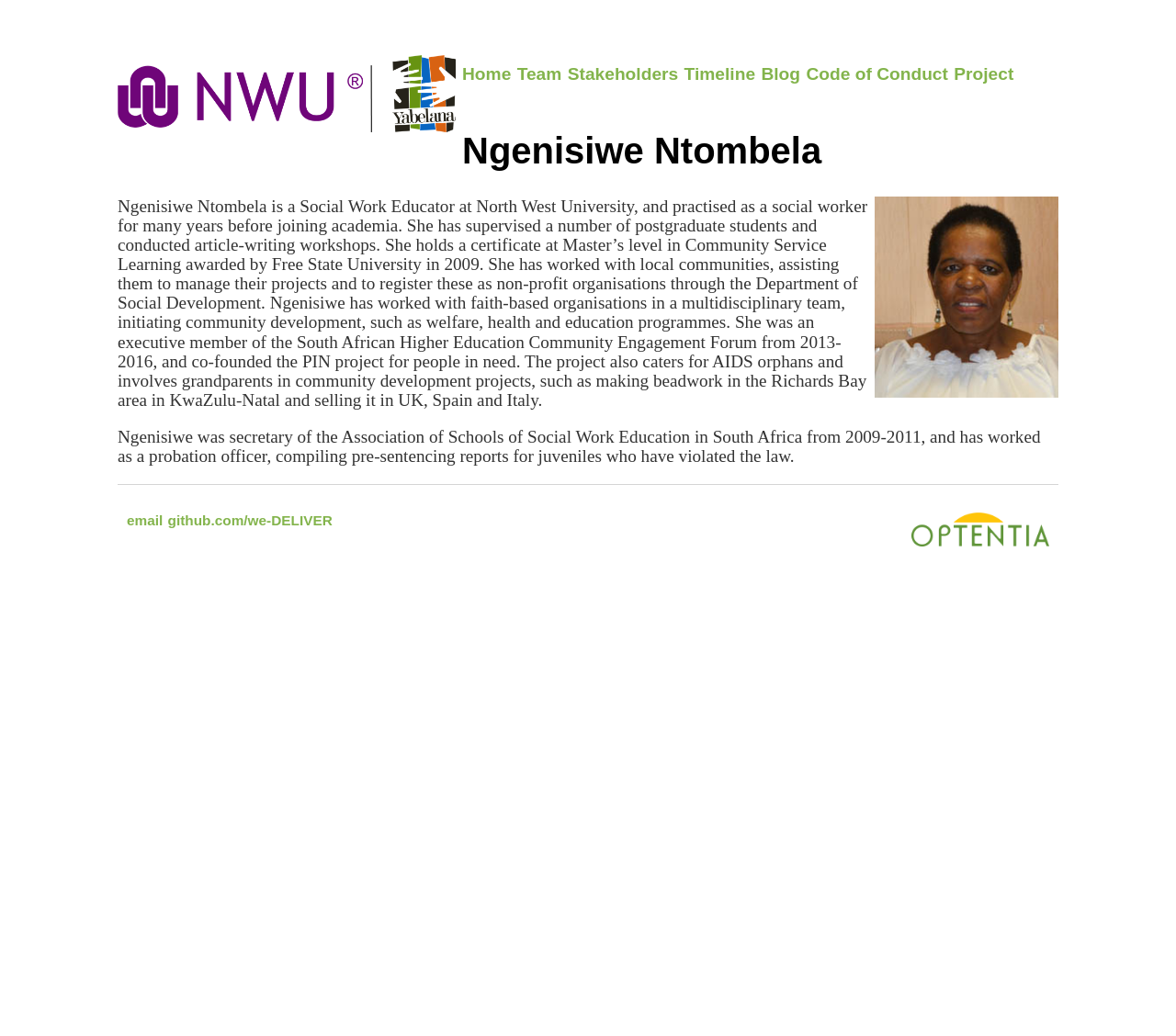Bounding box coordinates should be provided in the format (top-left x, top-left y, bottom-right x, bottom-right y) with all values between 0 and 1. Identify the bounding box for this UI element: Timeline

[0.582, 0.062, 0.642, 0.081]